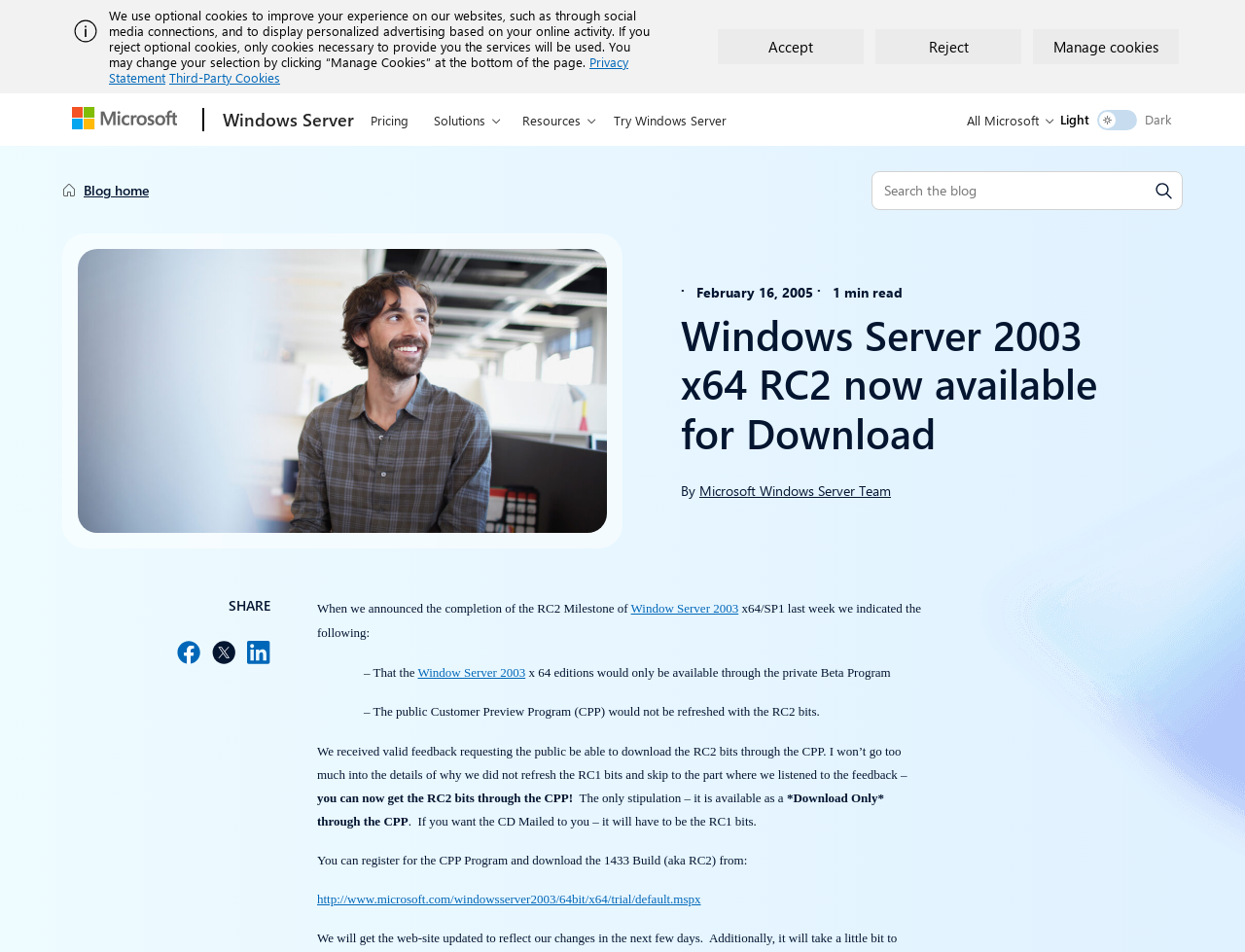Given the element description: "Window Server 2003", predict the bounding box coordinates of the UI element it refers to, using four float numbers between 0 and 1, i.e., [left, top, right, bottom].

[0.507, 0.626, 0.593, 0.647]